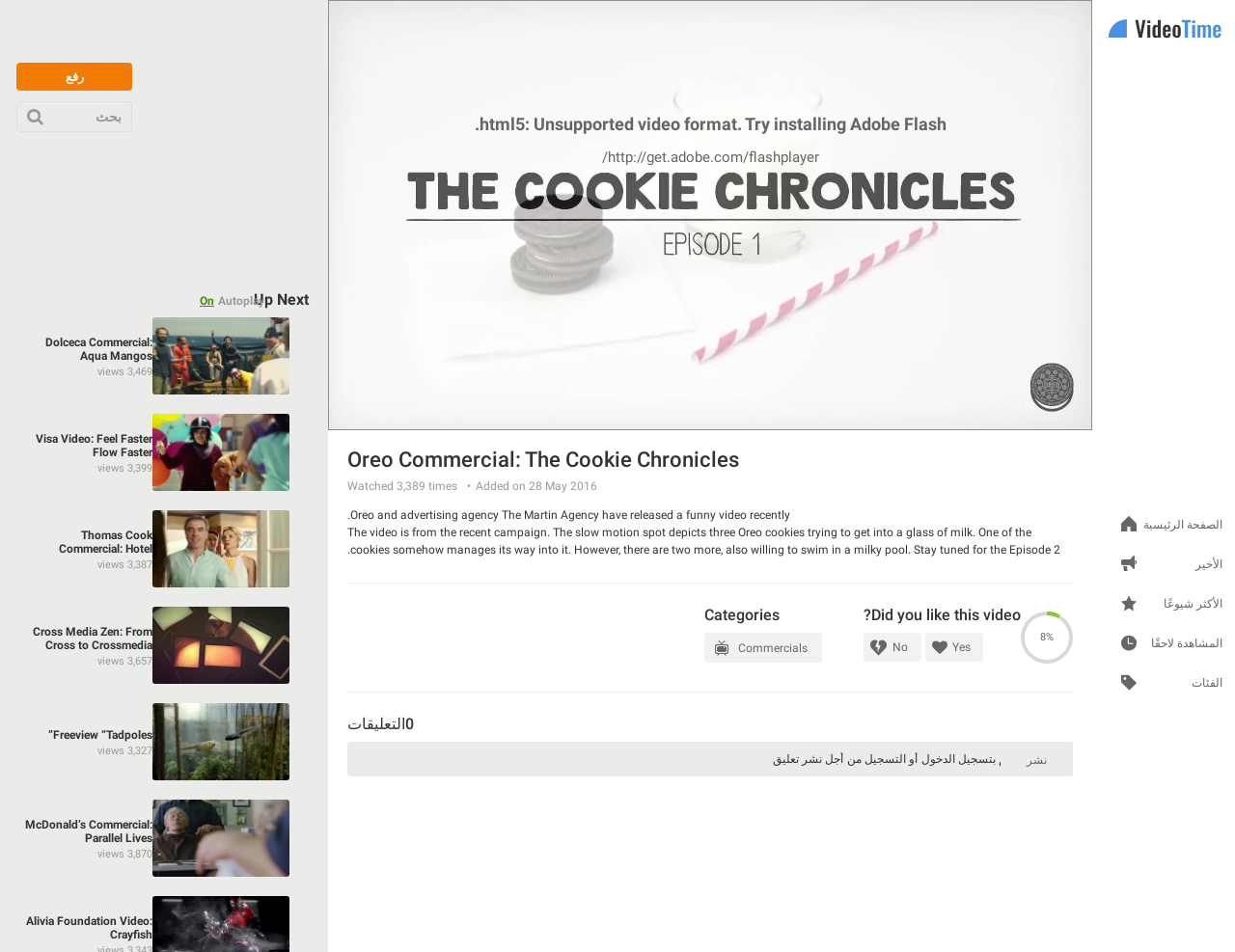What is the category of the video?
Using the image, elaborate on the answer with as much detail as possible.

I found the answer by looking at the link element that says 'Commercials' below the categories section. This link is located next to the 'Categories' text.